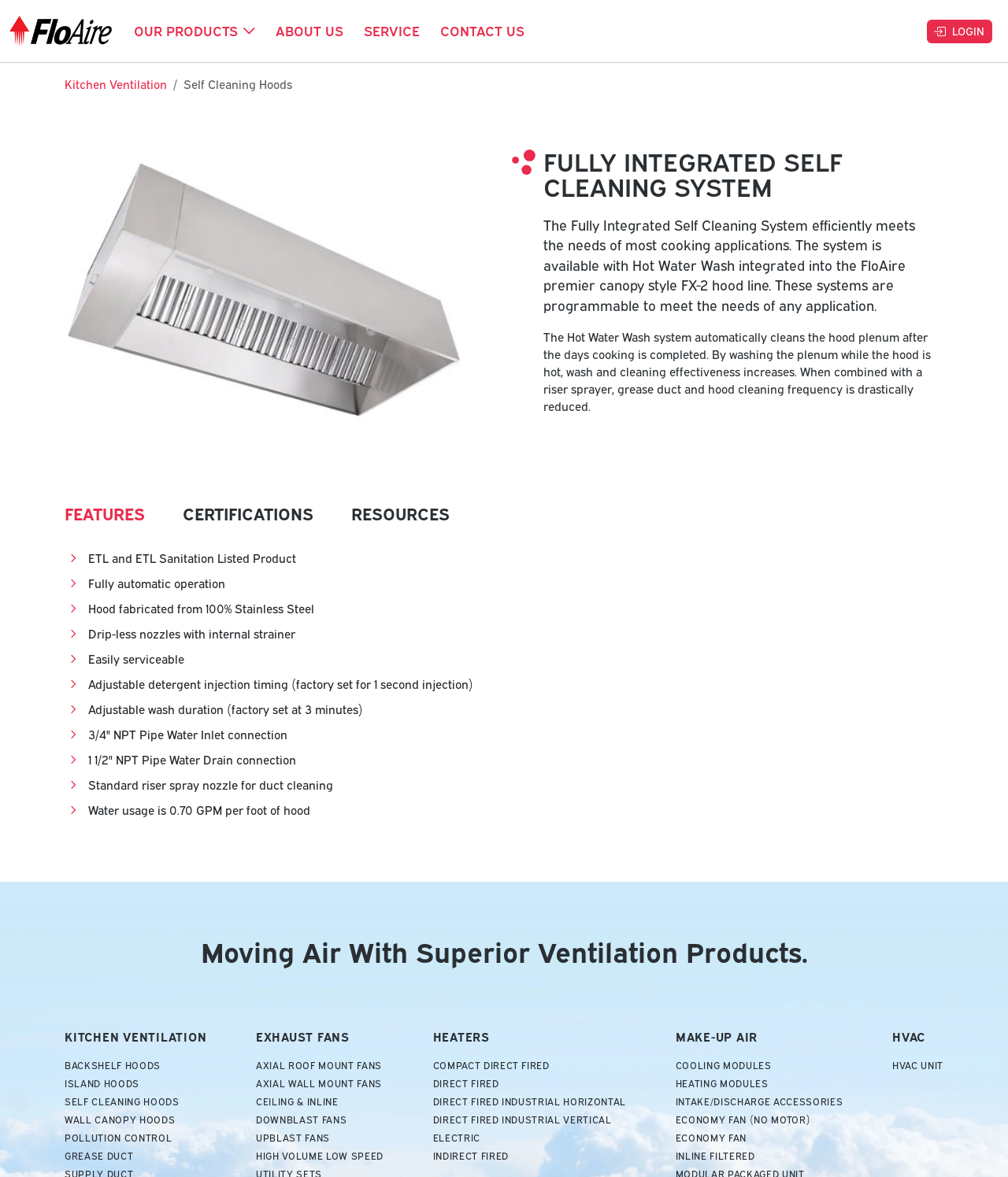What is the purpose of the riser spray nozzle?
Give a detailed explanation using the information visible in the image.

In the 'FEATURES' tab, one of the features listed is 'Standard riser spray nozzle for duct cleaning'. This indicates that the purpose of the riser spray nozzle is for duct cleaning.